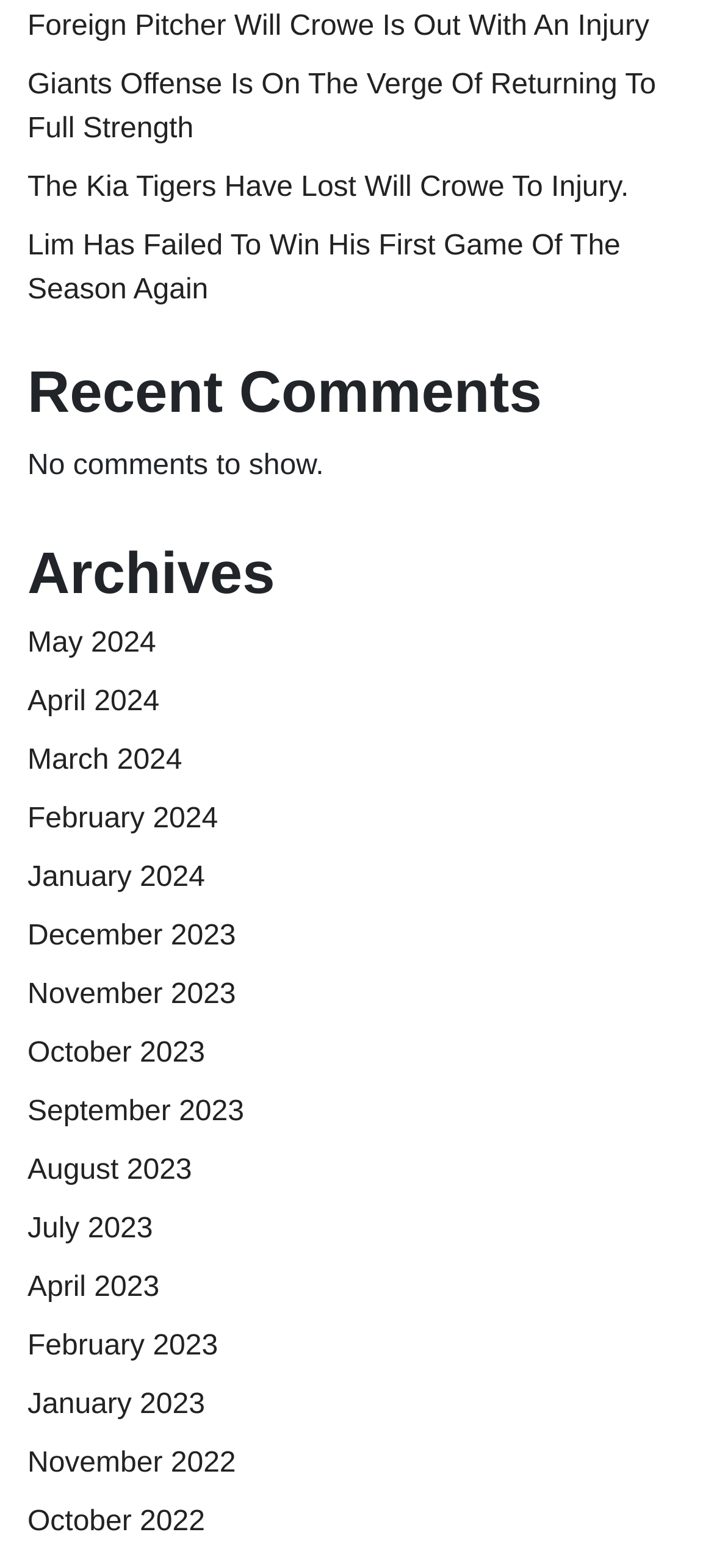Using the information in the image, give a detailed answer to the following question: What is the first news title on the webpage?

I looked at the topmost link on the webpage and found that the first news title is 'Foreign Pitcher Will Crowe Is Out With An Injury'.